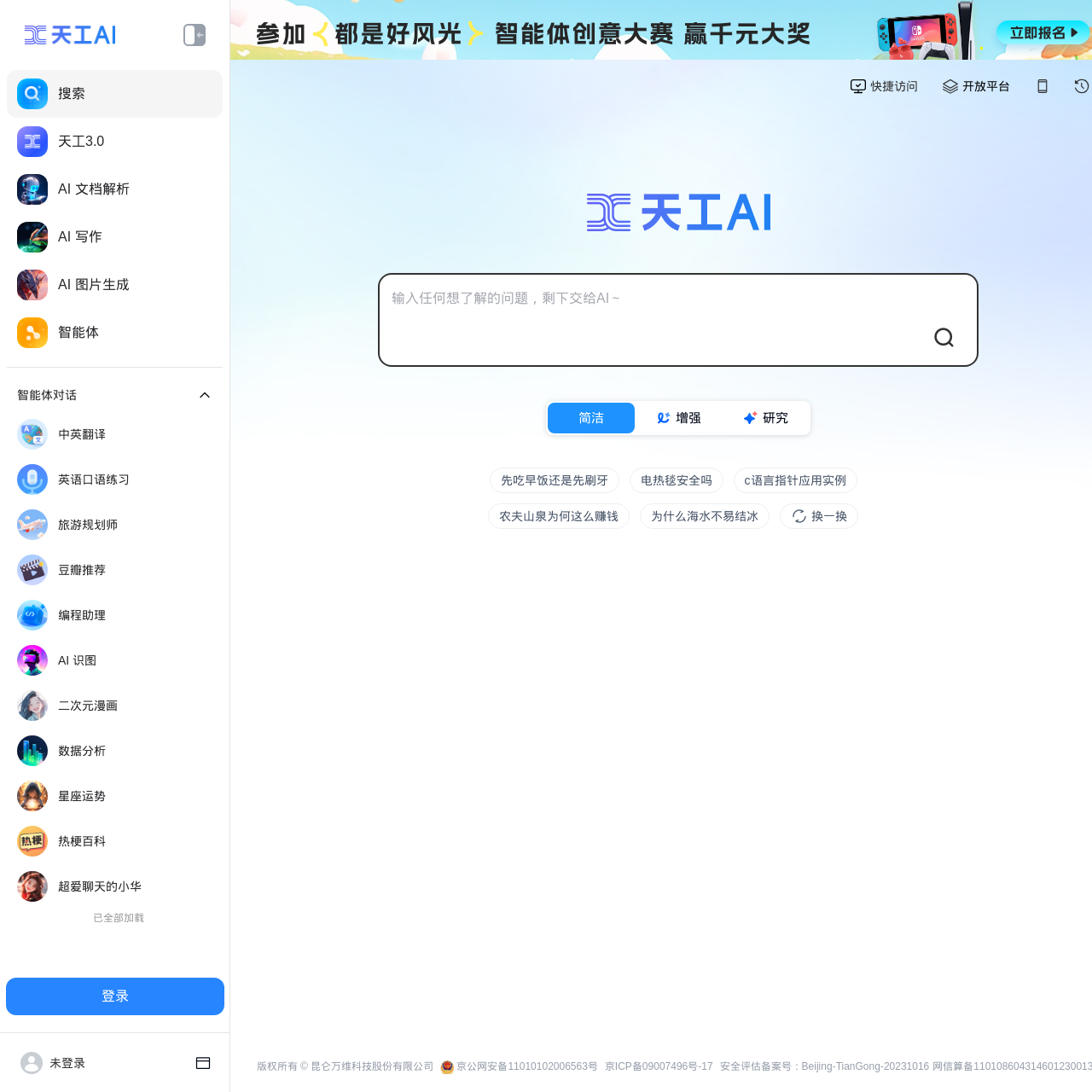Locate the bounding box for the described UI element: "智能体". Ensure the coordinates are four float numbers between 0 and 1, formatted as [left, top, right, bottom].

[0.006, 0.283, 0.204, 0.327]